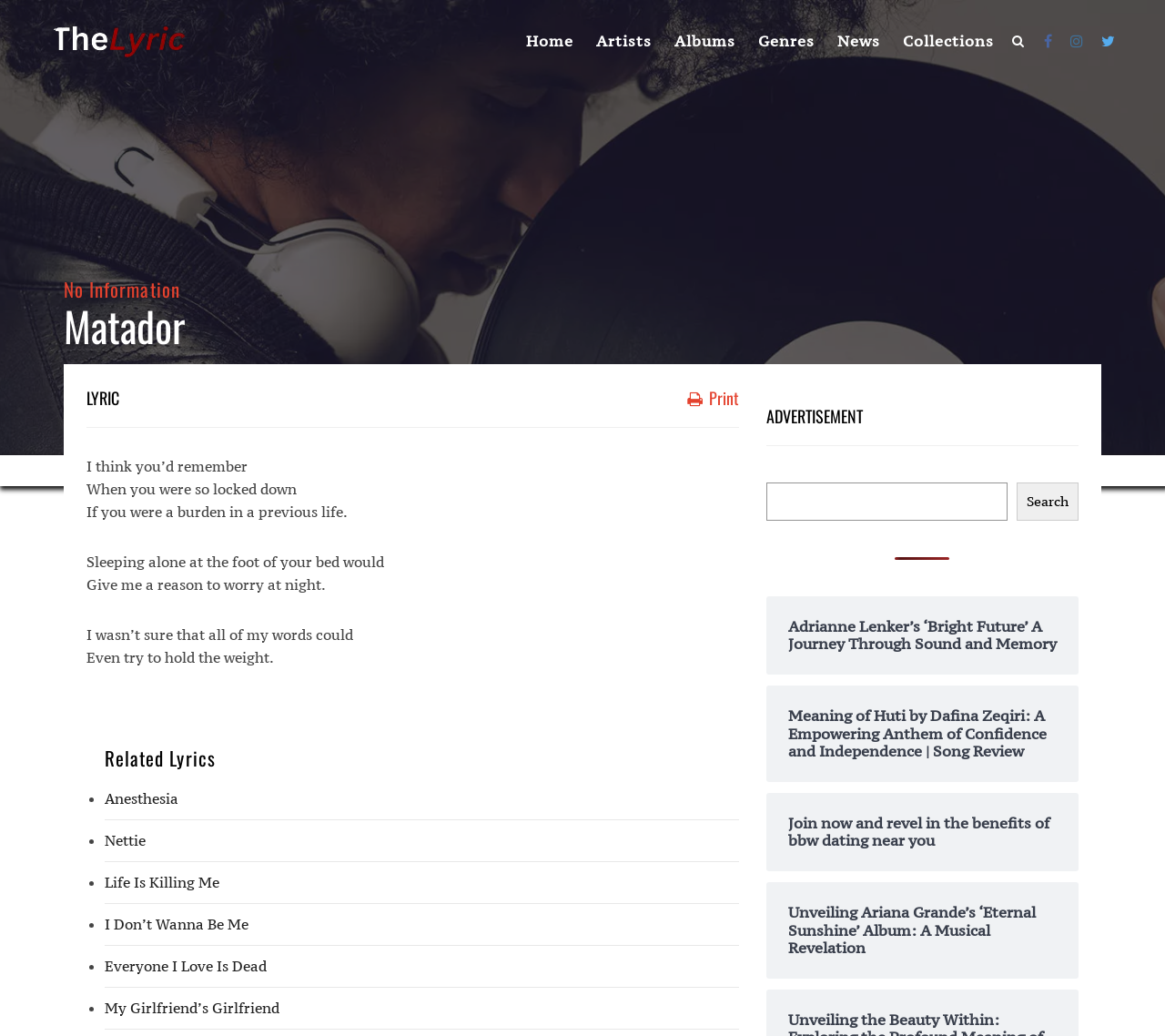What is the name of the artist?
Please look at the screenshot and answer using one word or phrase.

Matador